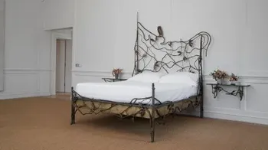Provide a comprehensive description of the image.

The image showcases a unique and artistic bed design, characterized by its intricate metal frame that appears to be inspired by natural forms, resembling twigs or branches. This bed features a minimalist white mattress, emphasizing comfort and simplicity against the ornate backdrop of the frame. Flanking the bed on either side are small metal nightstands, harmonizing with the bed's aesthetic. The room is bright and airy, with white walls and a neutral carpet that further accentuates the artwork's elegance. This piece is a part of the exhibition titled "Claude and François-Xavier Lalanne. Planète Lalanne," which runs from April 17, 2024, to November 3, 2024, at Palazzo Rota Ivancich in Venice, Italy.